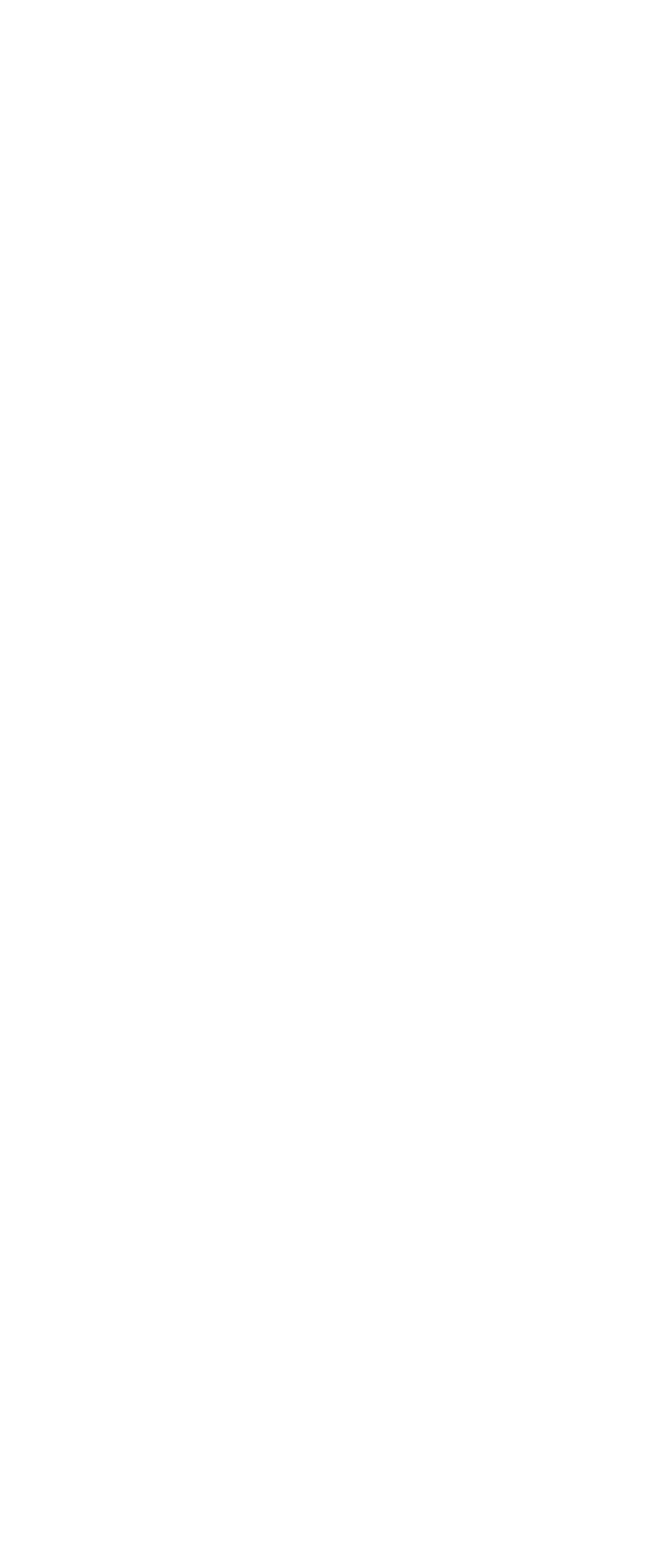Please identify the bounding box coordinates of the clickable region that I should interact with to perform the following instruction: "Visit the 'Whistleblowing' page". The coordinates should be expressed as four float numbers between 0 and 1, i.e., [left, top, right, bottom].

[0.231, 0.166, 0.474, 0.185]